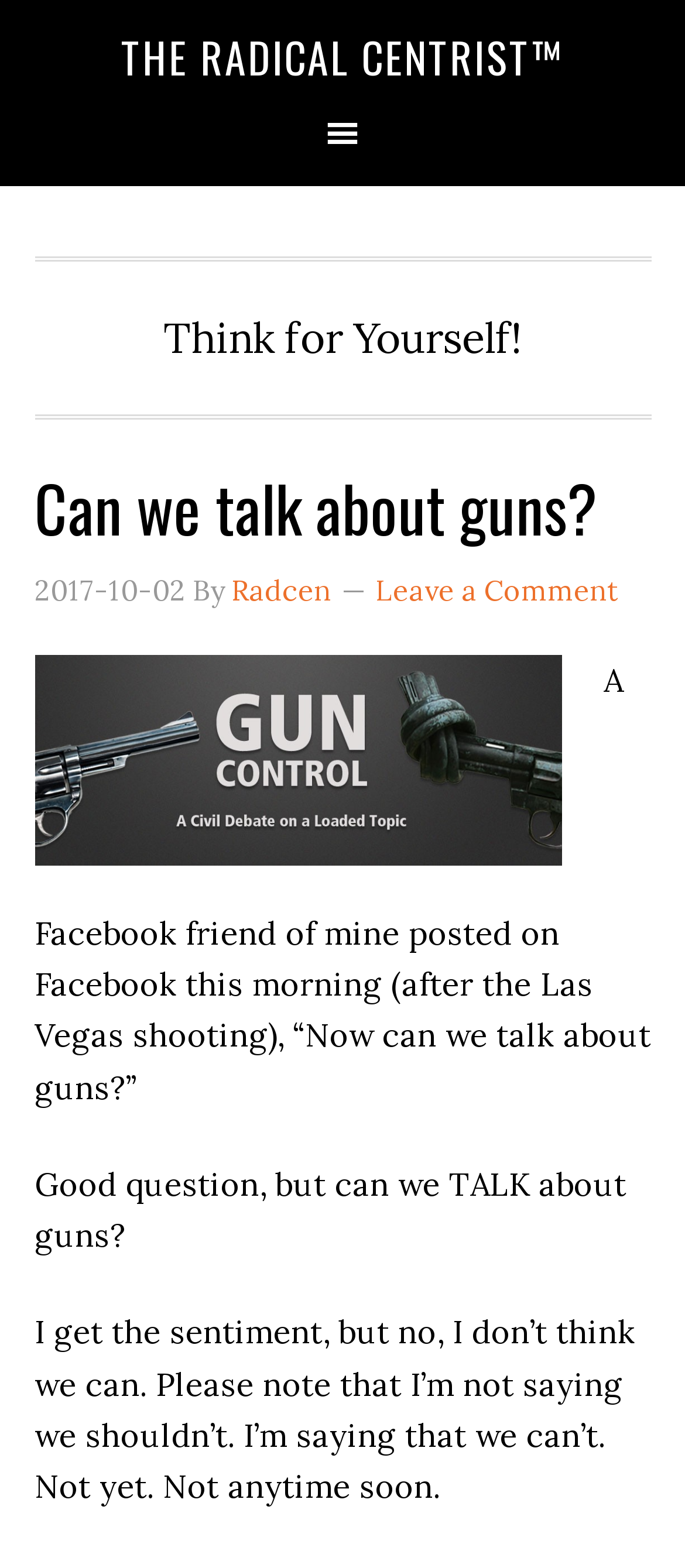Reply to the question with a brief word or phrase: What event is mentioned in this article?

Las Vegas shooting